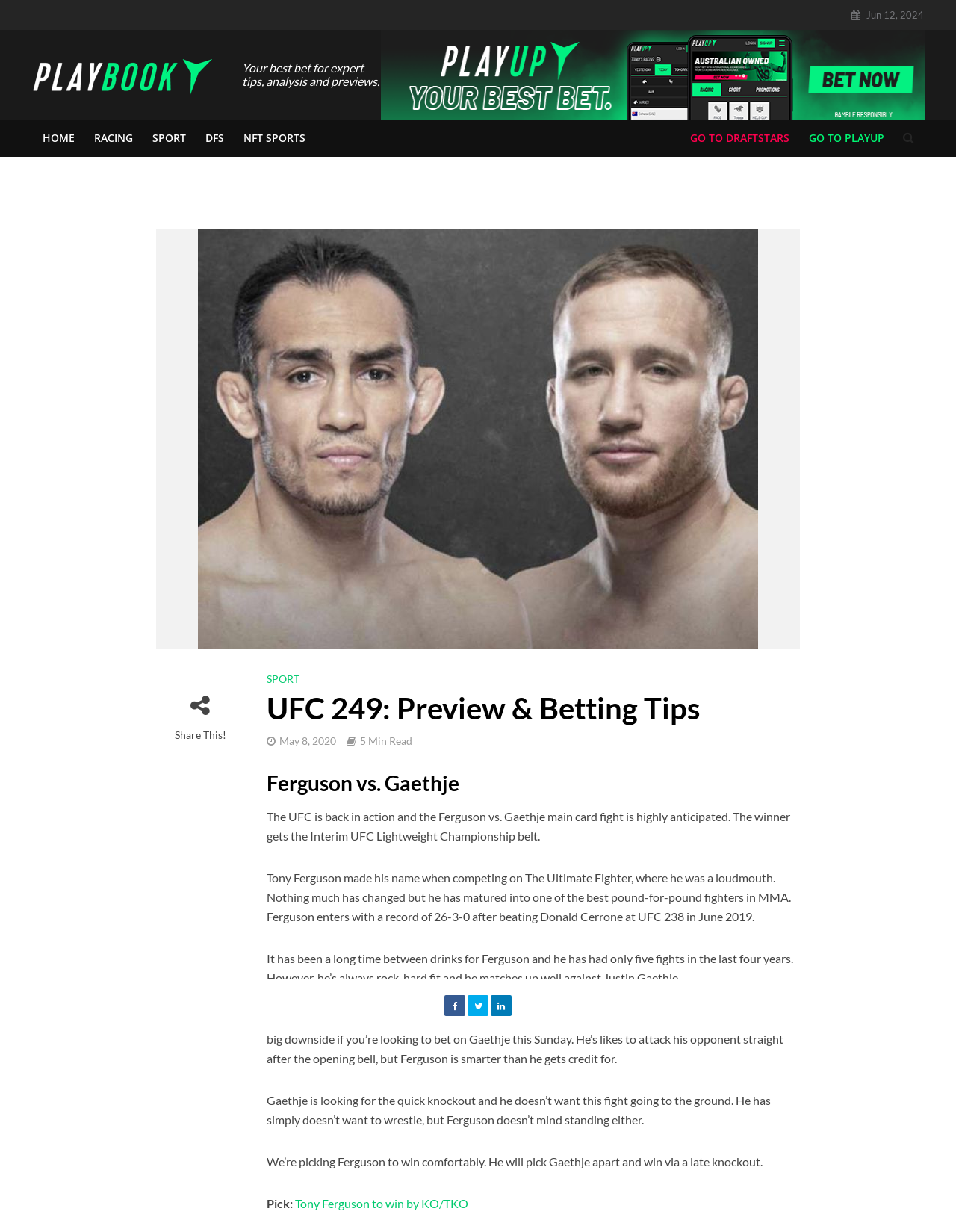Use one word or a short phrase to answer the question provided: 
What is the record of Tony Ferguson?

26-3-0